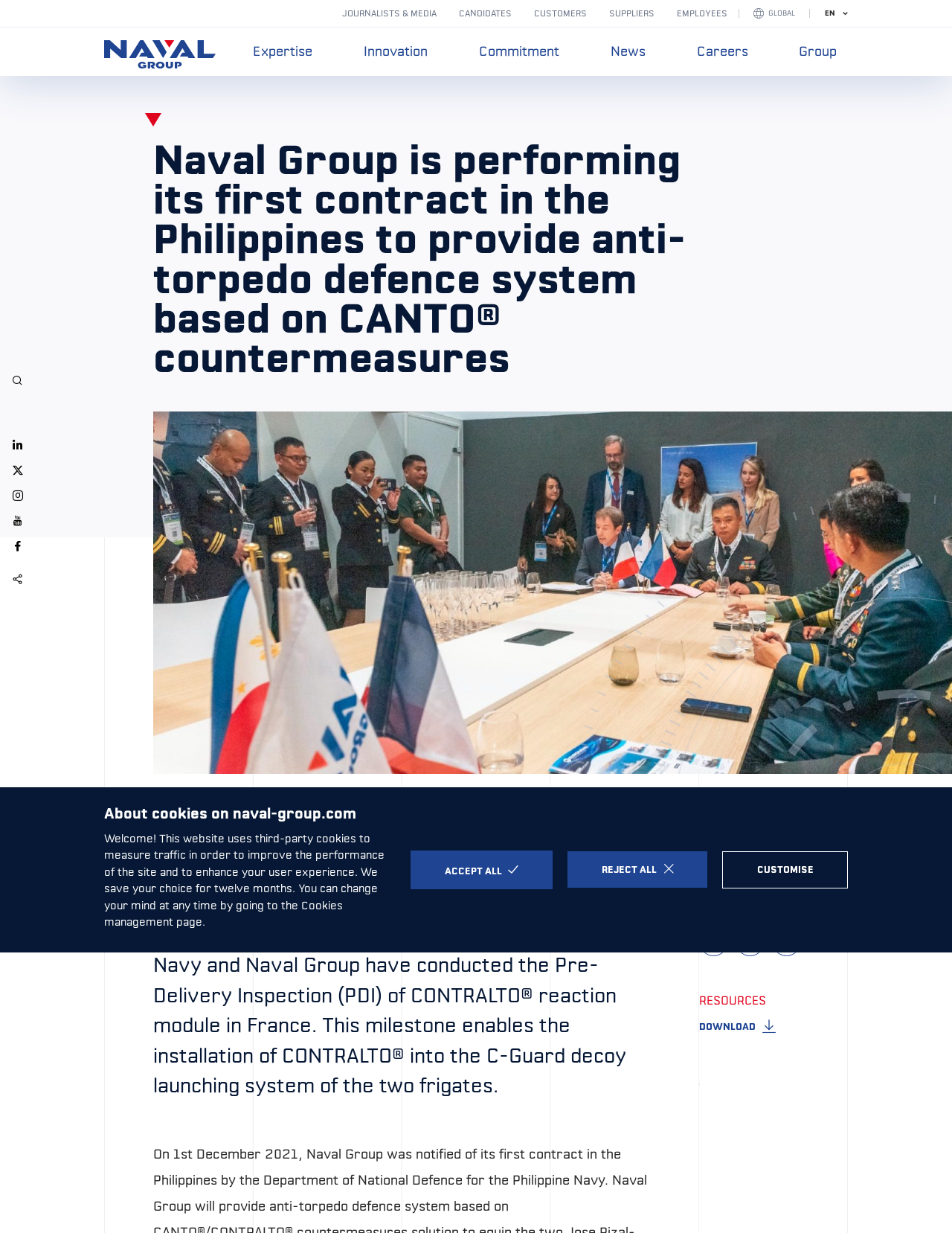Provide the bounding box coordinates of the UI element that matches the description: "Journalists & media".

[0.348, 0.0, 0.471, 0.022]